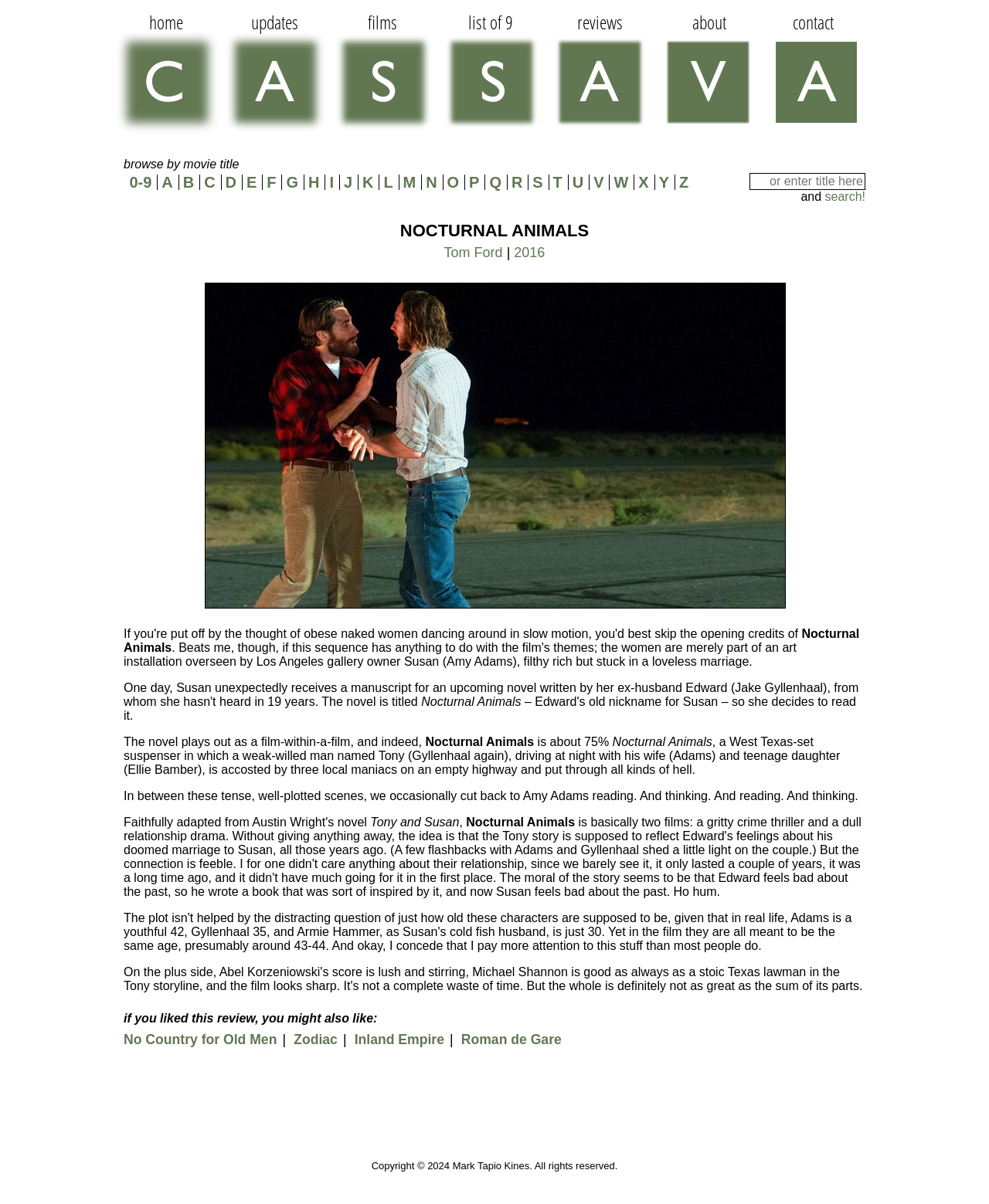What is the name of the character played by Amy Adams?
Answer briefly with a single word or phrase based on the image.

Susan